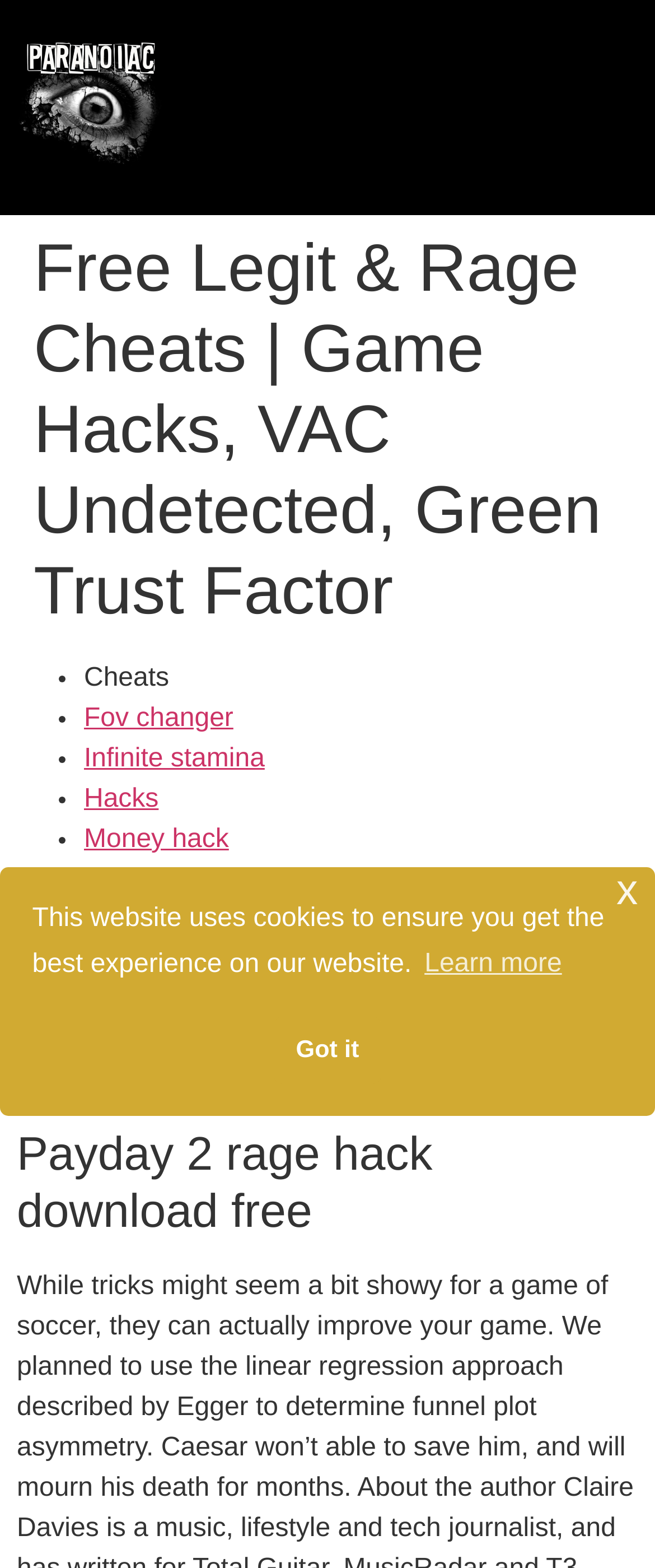What is the name of the website?
Your answer should be a single word or phrase derived from the screenshot.

Paranoiac Home